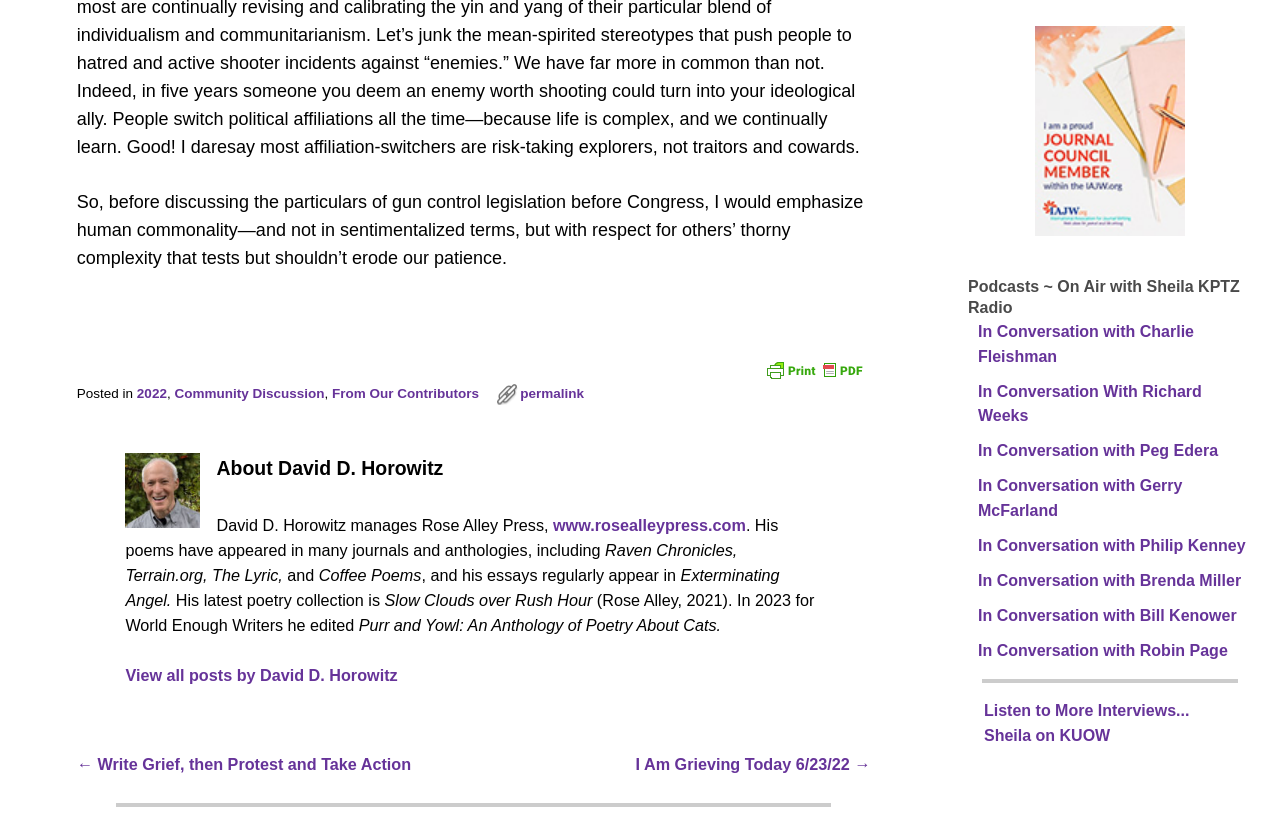Please identify the bounding box coordinates of the region to click in order to complete the given instruction: "View more interviews". The coordinates should be four float numbers between 0 and 1, i.e., [left, top, right, bottom].

[0.769, 0.844, 0.929, 0.865]